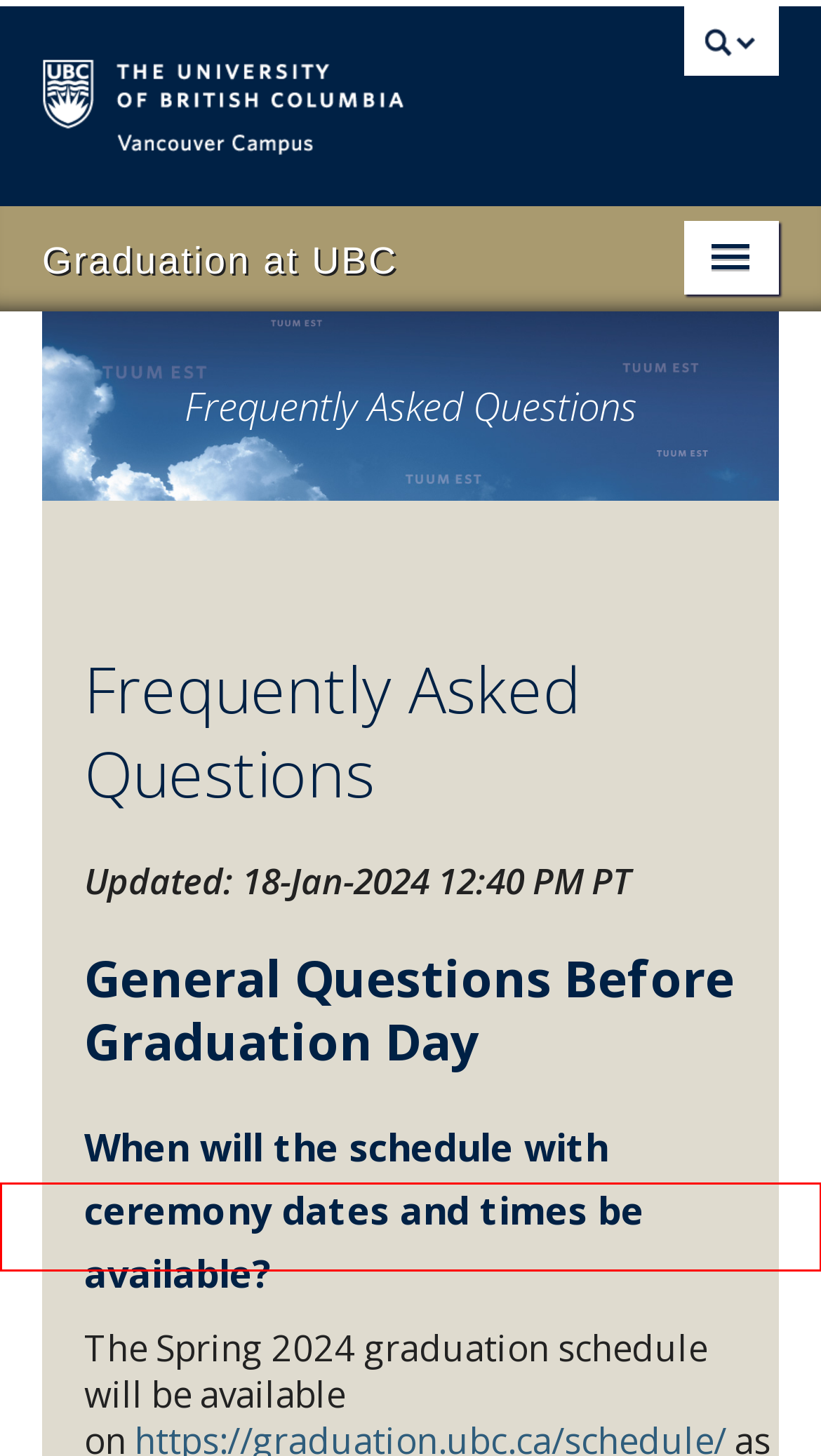You have a screenshot of a webpage with a red rectangle bounding box around a UI element. Choose the best description that matches the new page after clicking the element within the bounding box. The candidate descriptions are:
A. Family & Guests | Graduation at UBC
B. Faculty | Graduation at UBC
C. Contact | Graduation at UBC
D. Volunteer at UBC Congregation 2022 | Graduation at UBC
E. Home | Okanagan Graduation
F. 2020/21 Alumni | Graduation at UBC
G. Graduation at UBC | Graduation at UBC
H. Honorary Degrees | Graduation at UBC

E